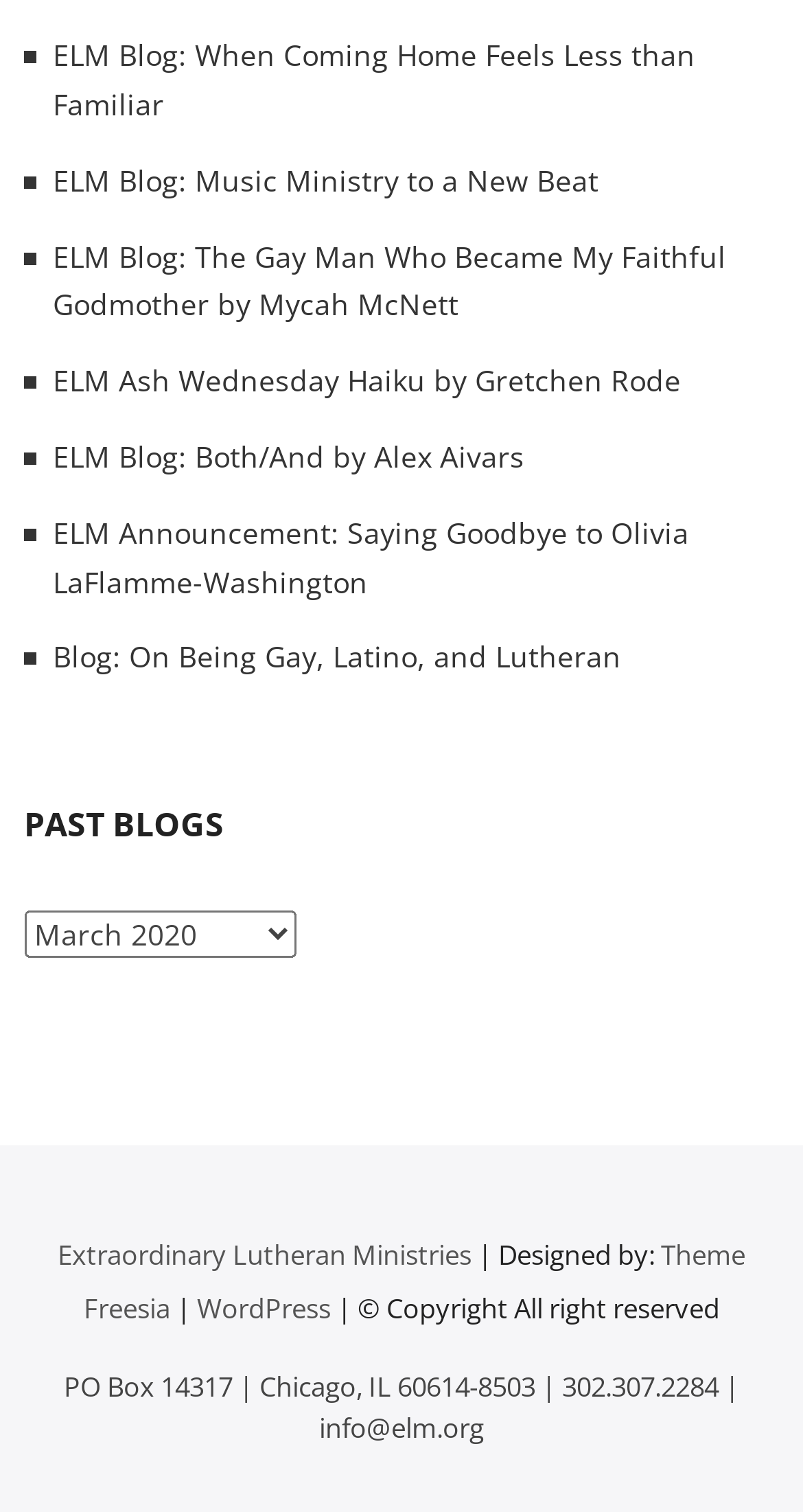Find and provide the bounding box coordinates for the UI element described with: "Theme Freesia".

[0.104, 0.817, 0.928, 0.877]